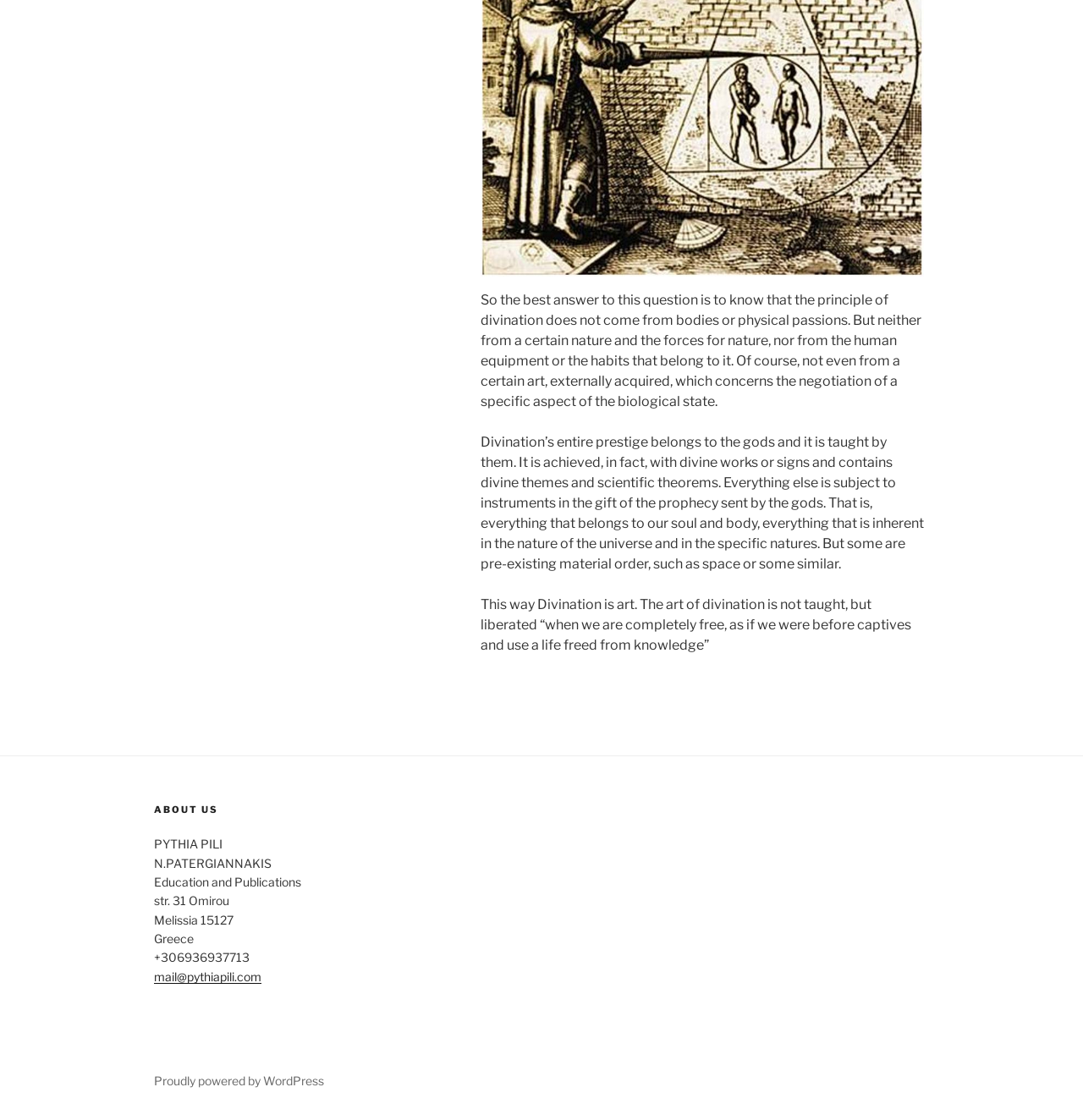What is the principle of divination according to the text?
Provide a well-explained and detailed answer to the question.

The main text of the webpage discusses the principle of divination, and it states that 'Divination’s entire prestige belongs to the gods and it is taught by them', implying that the principle of divination is rooted in the divine.